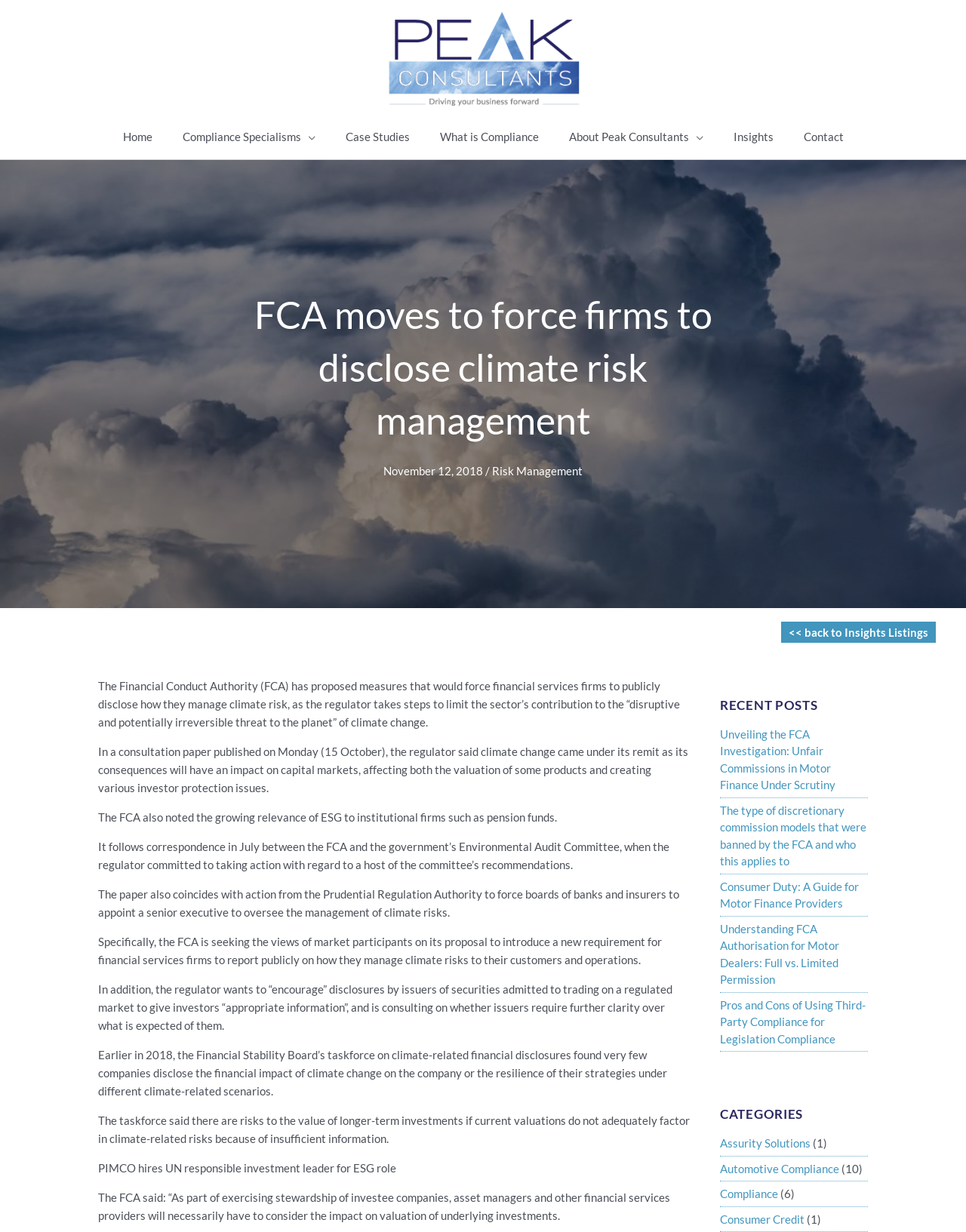Point out the bounding box coordinates of the section to click in order to follow this instruction: "Click on the 'Home' link".

[0.111, 0.093, 0.173, 0.129]